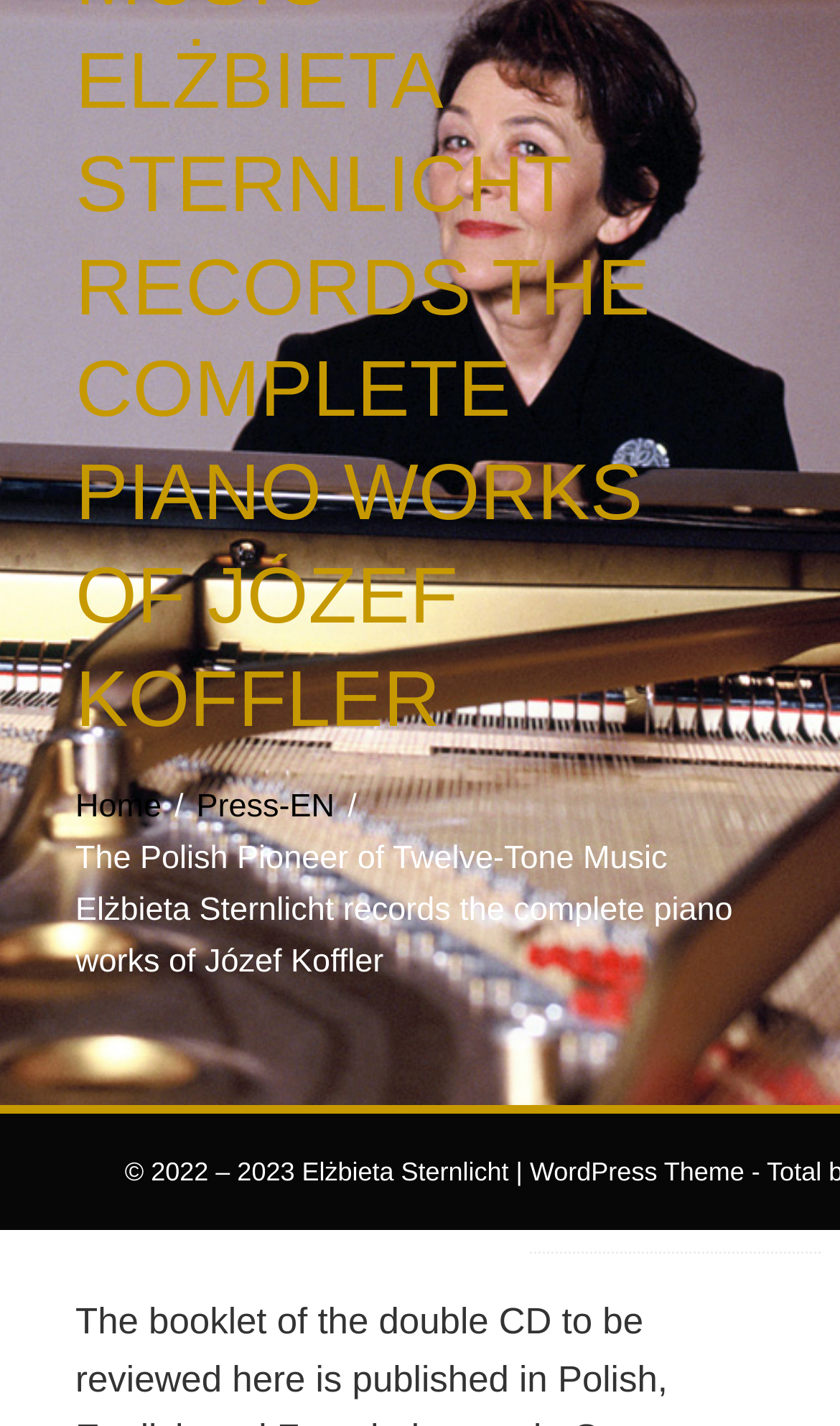Using the provided element description "WordPress Theme - Total", determine the bounding box coordinates of the UI element.

[0.631, 0.765, 0.978, 0.879]